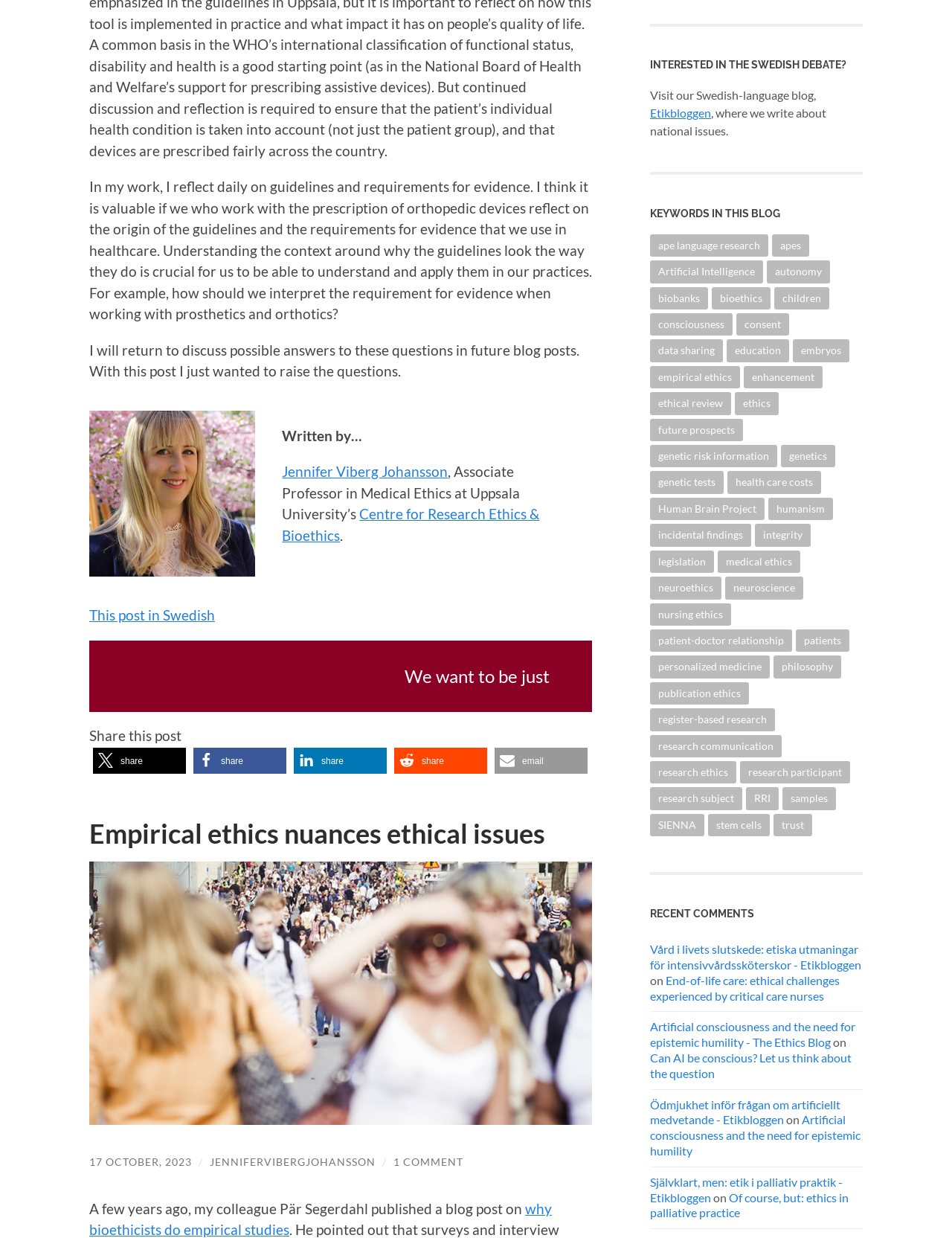Determine the bounding box coordinates of the region I should click to achieve the following instruction: "Check the comments on this post". Ensure the bounding box coordinates are four float numbers between 0 and 1, i.e., [left, top, right, bottom].

[0.413, 0.933, 0.487, 0.943]